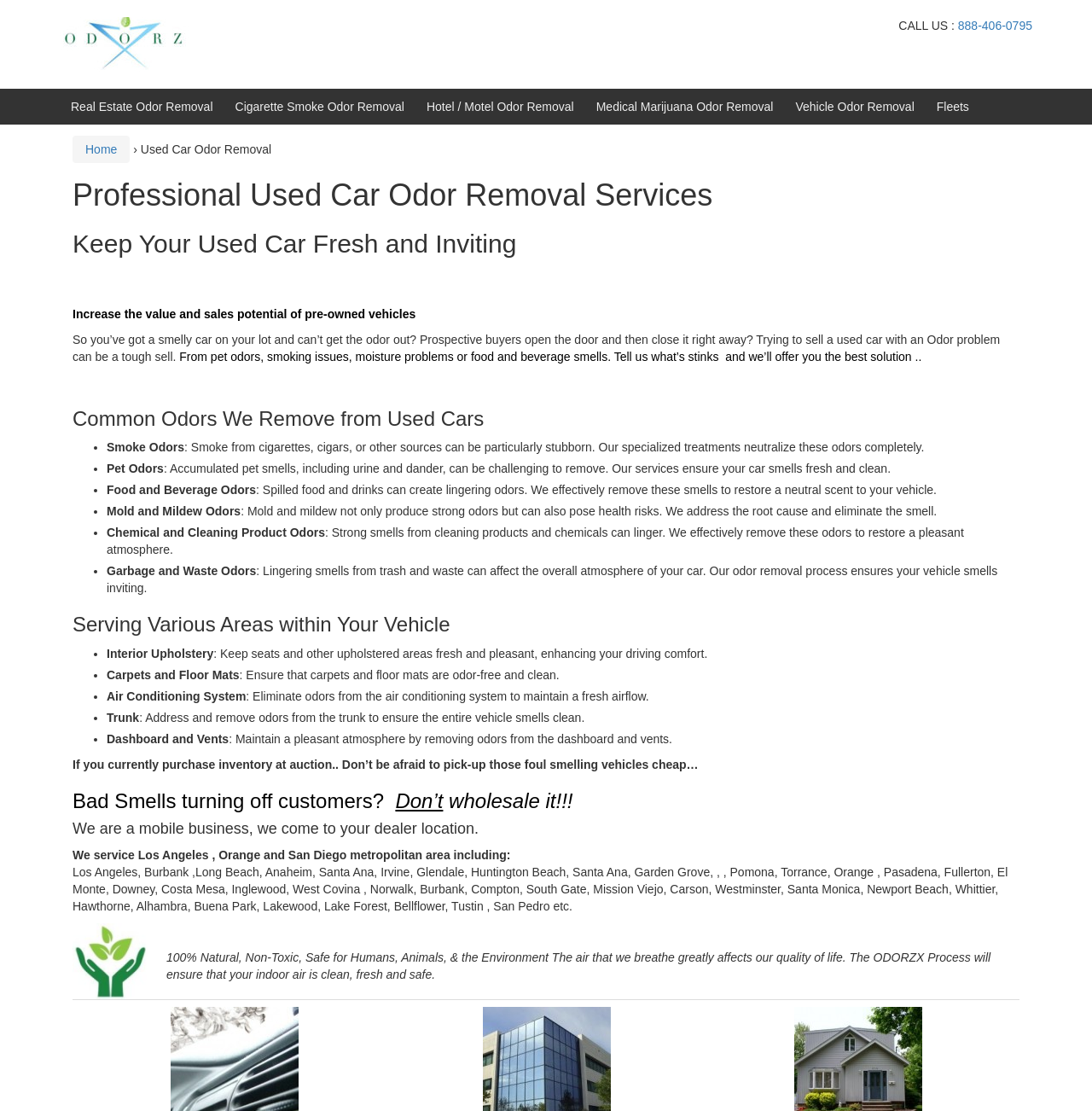Locate the bounding box coordinates of the area where you should click to accomplish the instruction: "Learn more about 'Vehicle Odor Removal'".

[0.728, 0.09, 0.837, 0.102]